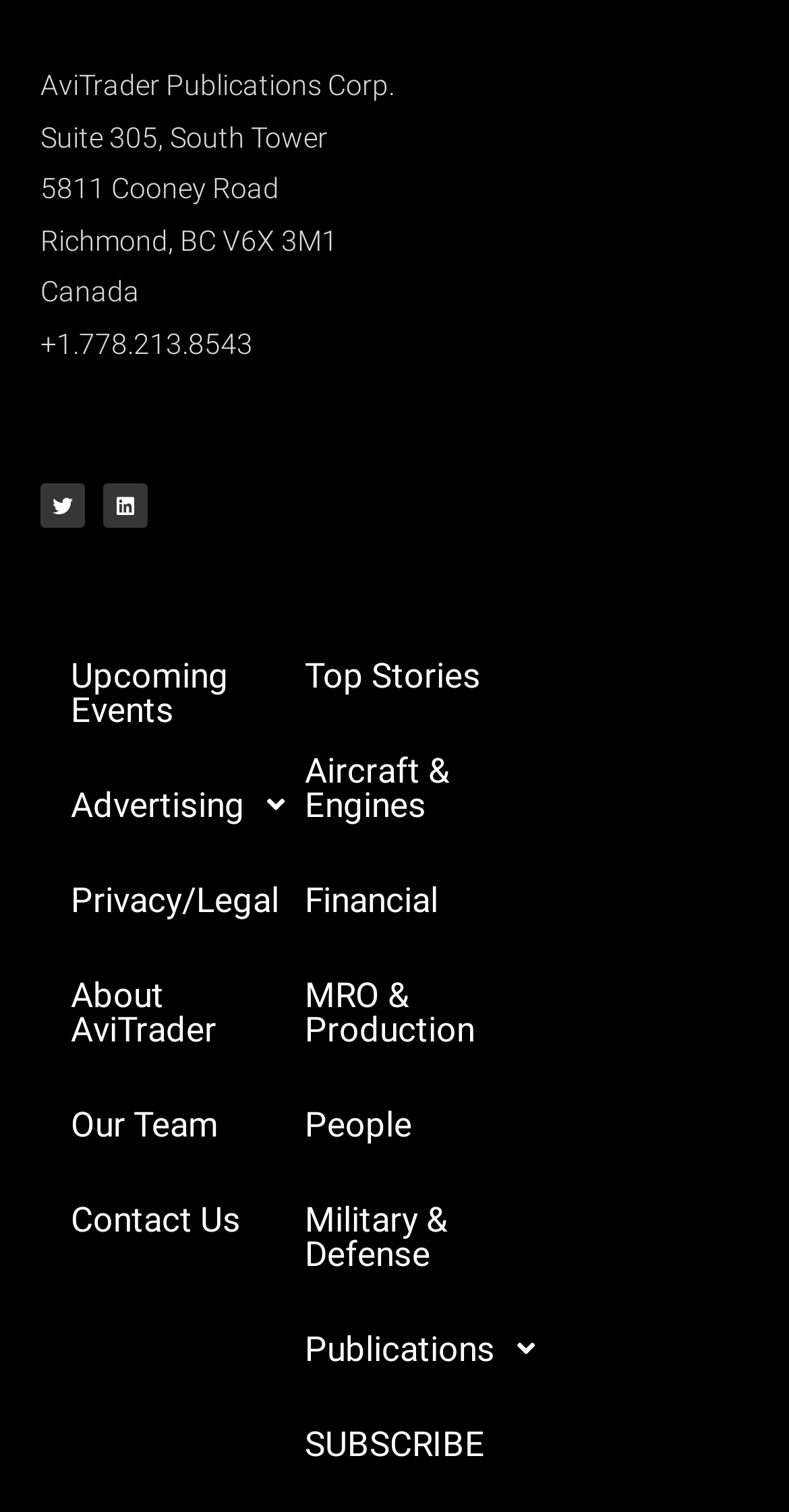Can you find the bounding box coordinates of the area I should click to execute the following instruction: "View Twitter profile"?

[0.051, 0.319, 0.108, 0.349]